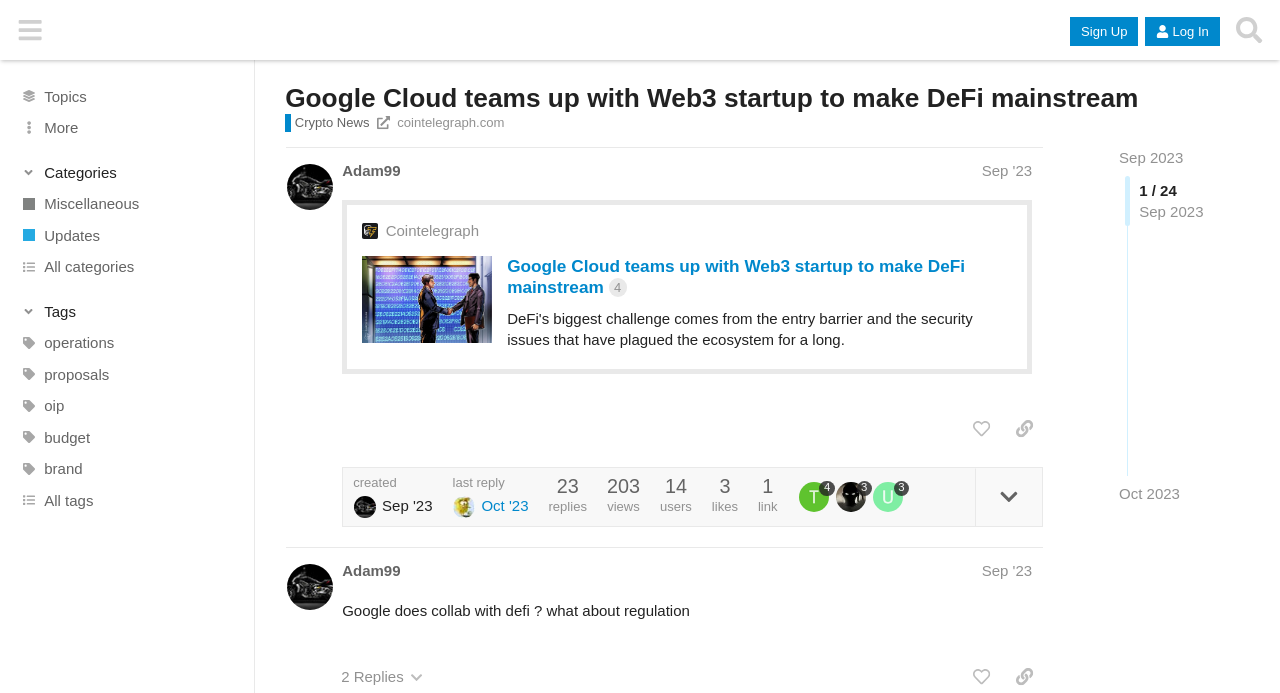How many replies are there in the post?
Please answer the question with as much detail as possible using the screenshot.

The number of replies can be determined by looking at the StaticText '203' which is next to the StaticText 'replies'.